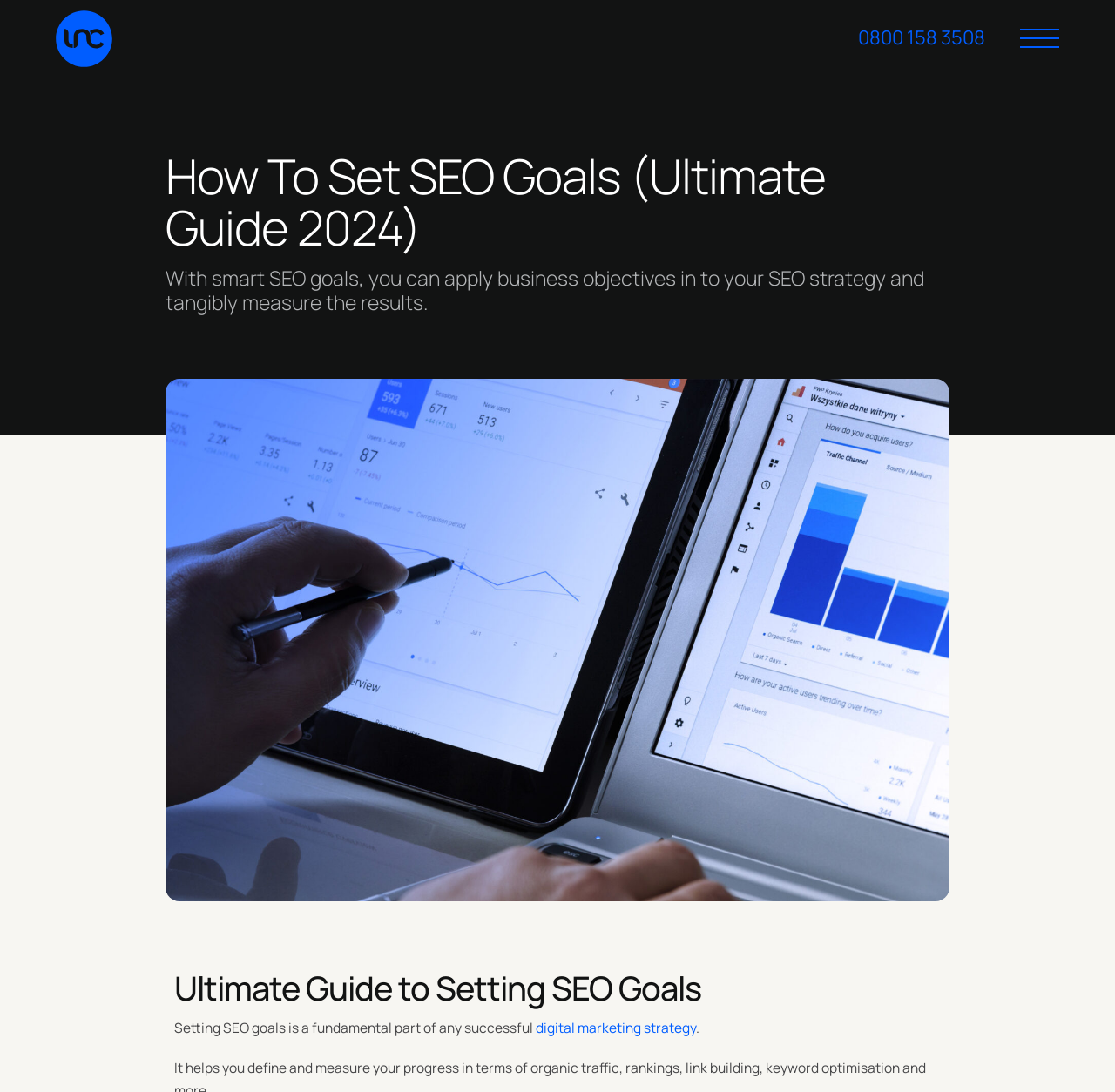What is the company logo on the top left?
Answer the question with a single word or phrase, referring to the image.

Inc Studio logo